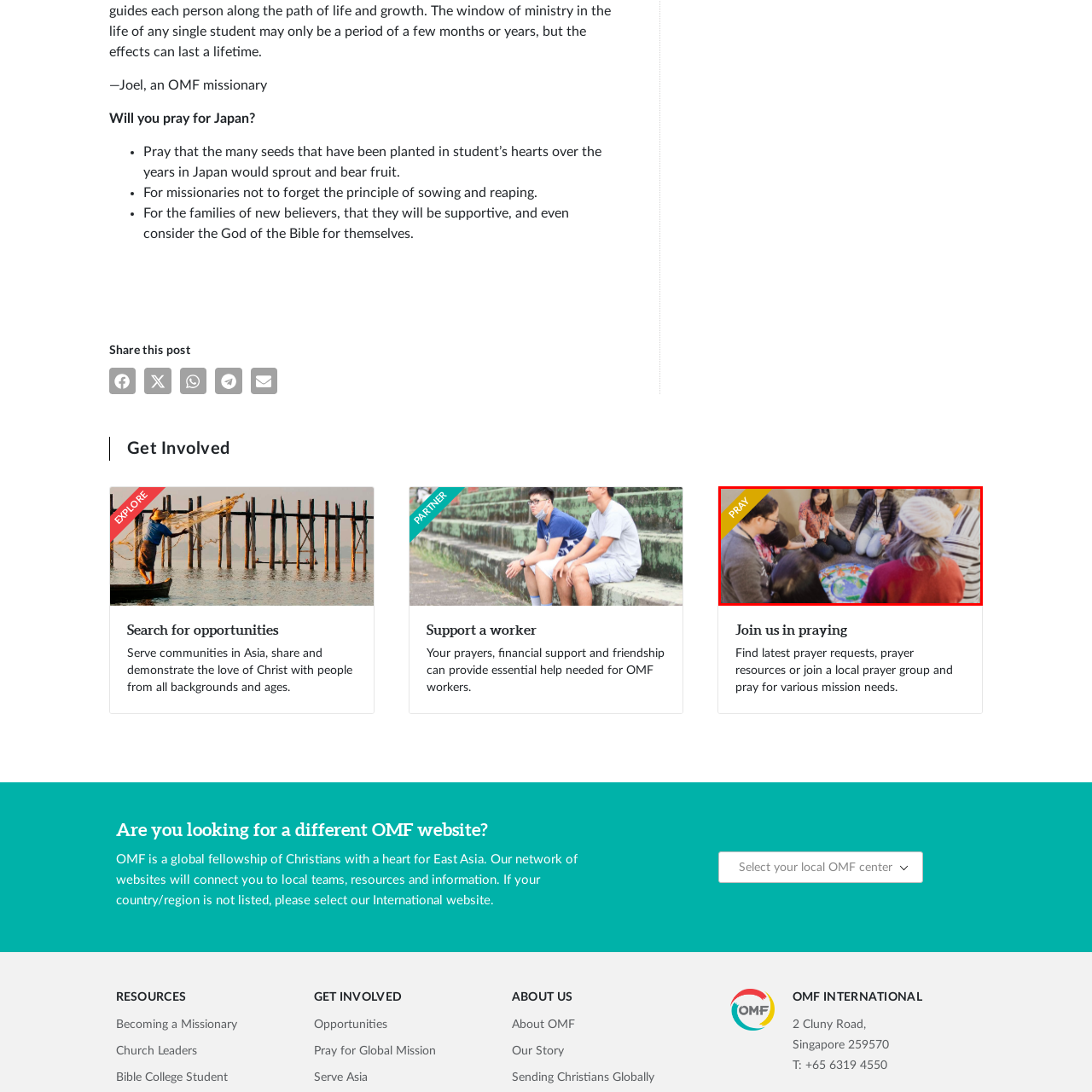Observe the image inside the red bounding box and answer briefly using a single word or phrase: How are the individuals seated?

On the ground